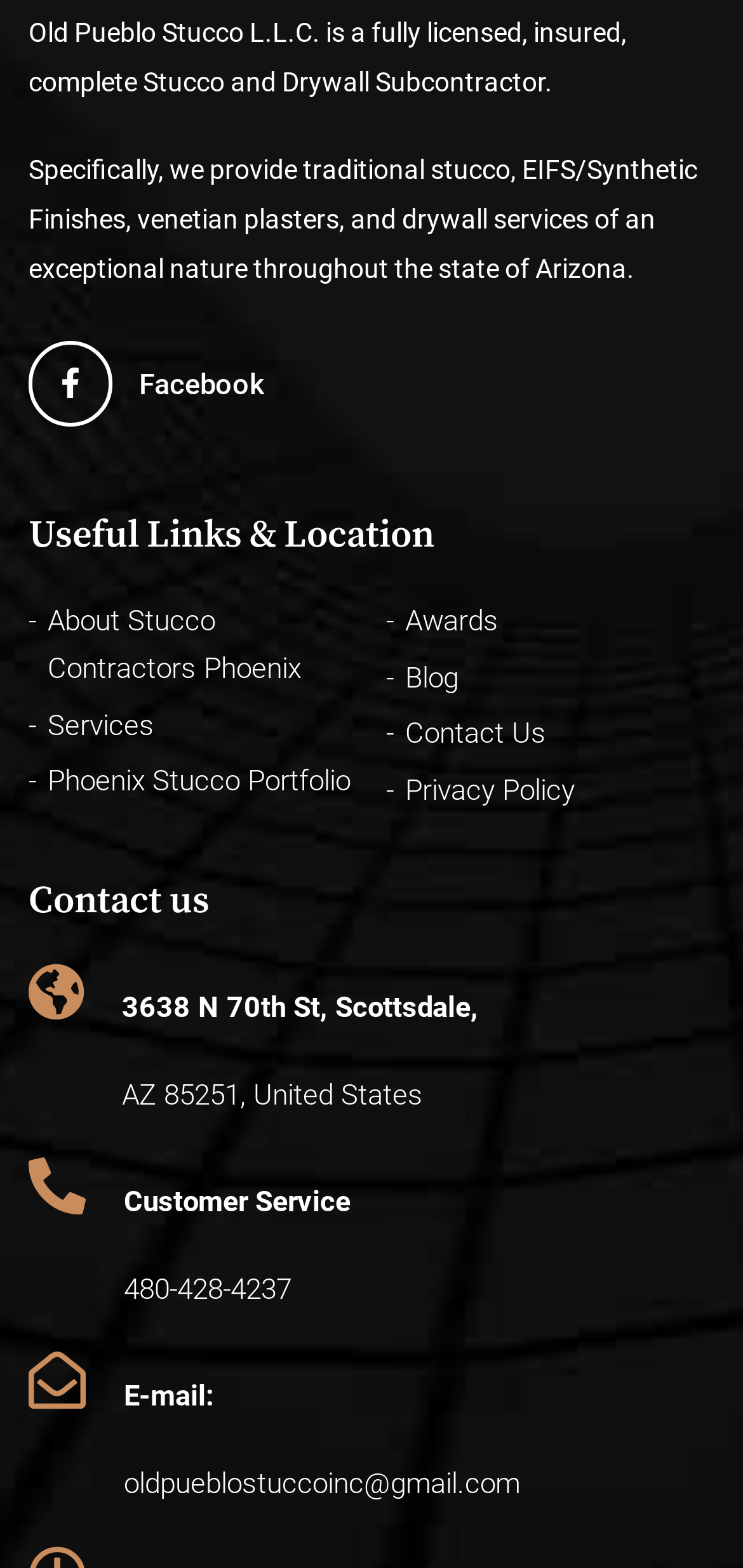What is the company name?
Please provide a comprehensive answer based on the details in the screenshot.

The company name is mentioned in the first static text element, which is 'Old Pueblo Stucco L.L.C. is a fully licensed, insured, complete Stucco and Drywall Subcontractor.'